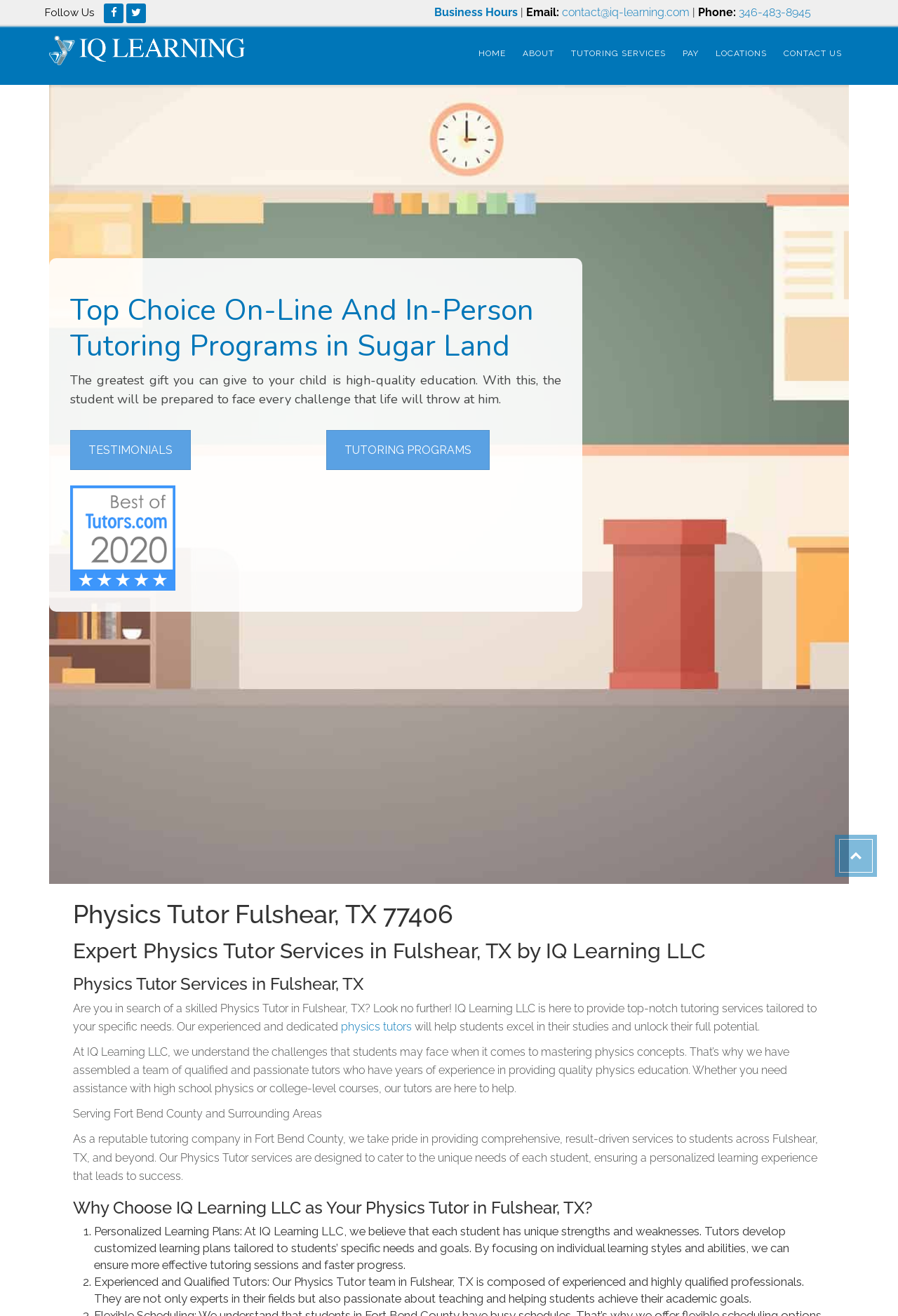What is the benefit of personalized learning plans?
Look at the image and construct a detailed response to the question.

I found the answer by reading the text on the webpage. The text 'Personalized Learning Plans: At IQ Learning LLC, we believe that each student has unique strengths and weaknesses. Tutors develop customized learning plans tailored to students’ specific needs and goals. By focusing on individual learning styles and abilities, we can ensure more effective tutoring sessions and faster progress.' suggests that one of the benefits of personalized learning plans is faster progress.